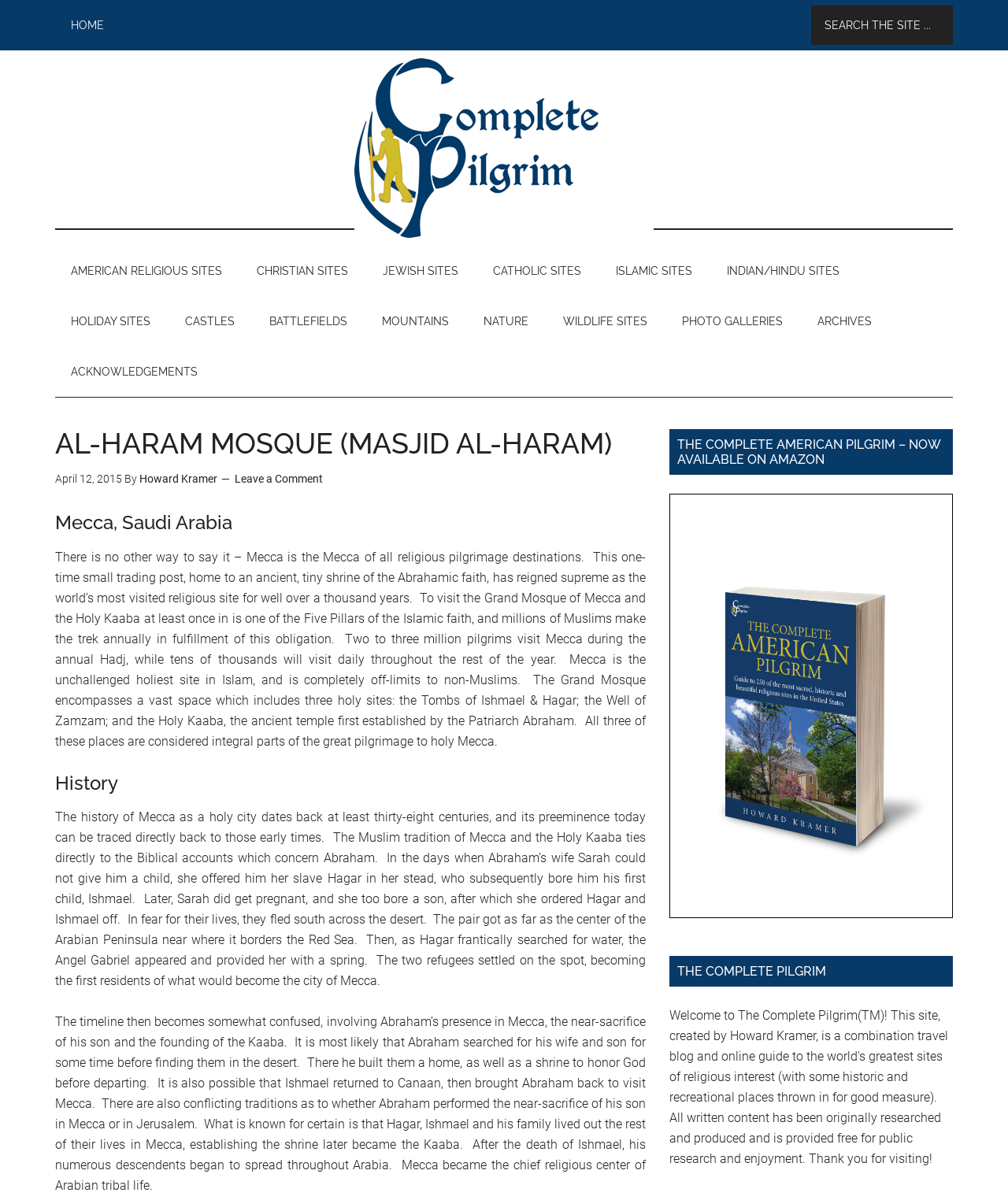Please predict the bounding box coordinates (top-left x, top-left y, bottom-right x, bottom-right y) for the UI element in the screenshot that fits the description: JEWISH SITES

[0.364, 0.205, 0.47, 0.247]